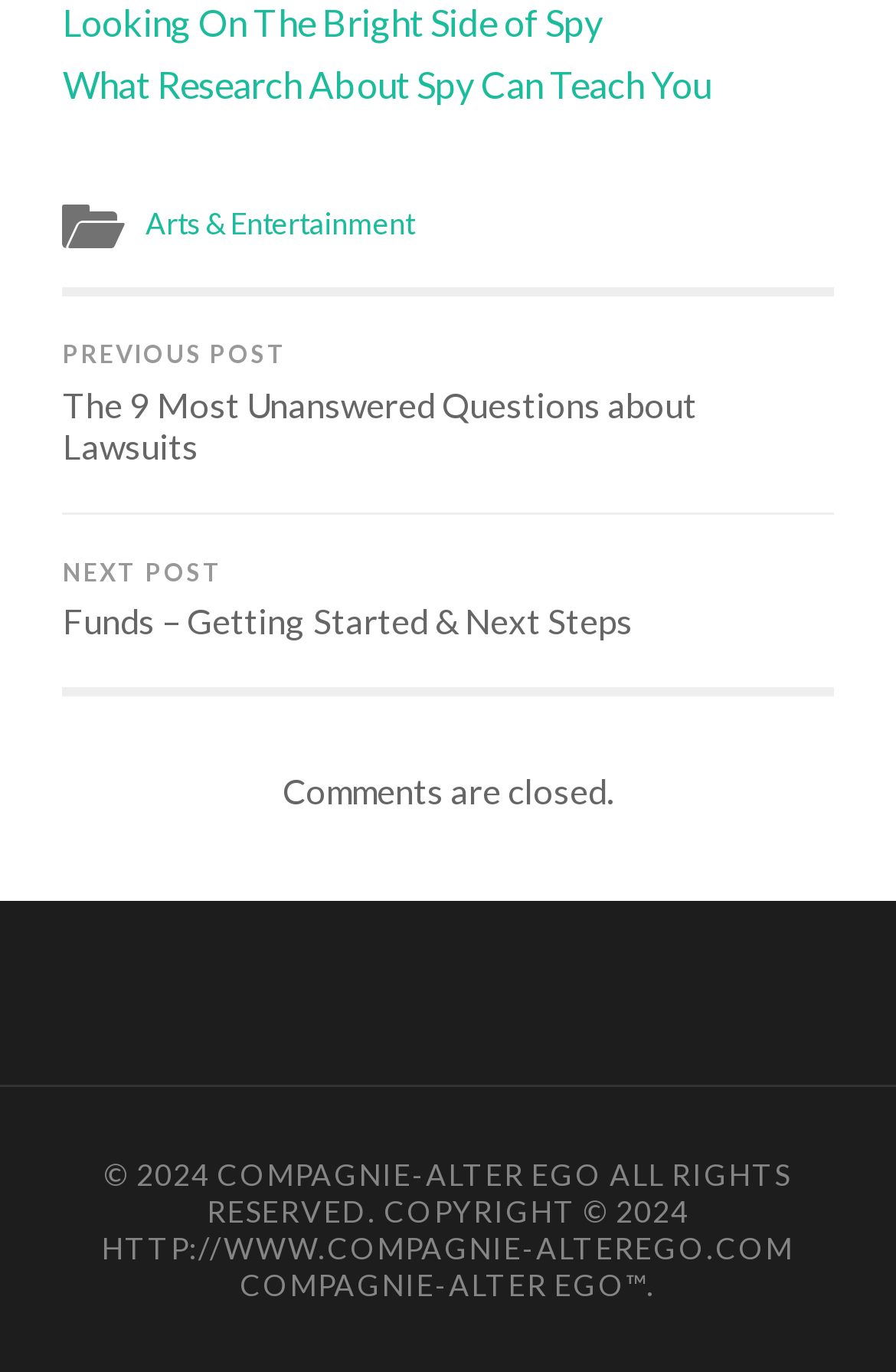Identify the bounding box for the UI element that is described as follows: "Compagnie-alter ego".

[0.242, 0.843, 0.673, 0.869]